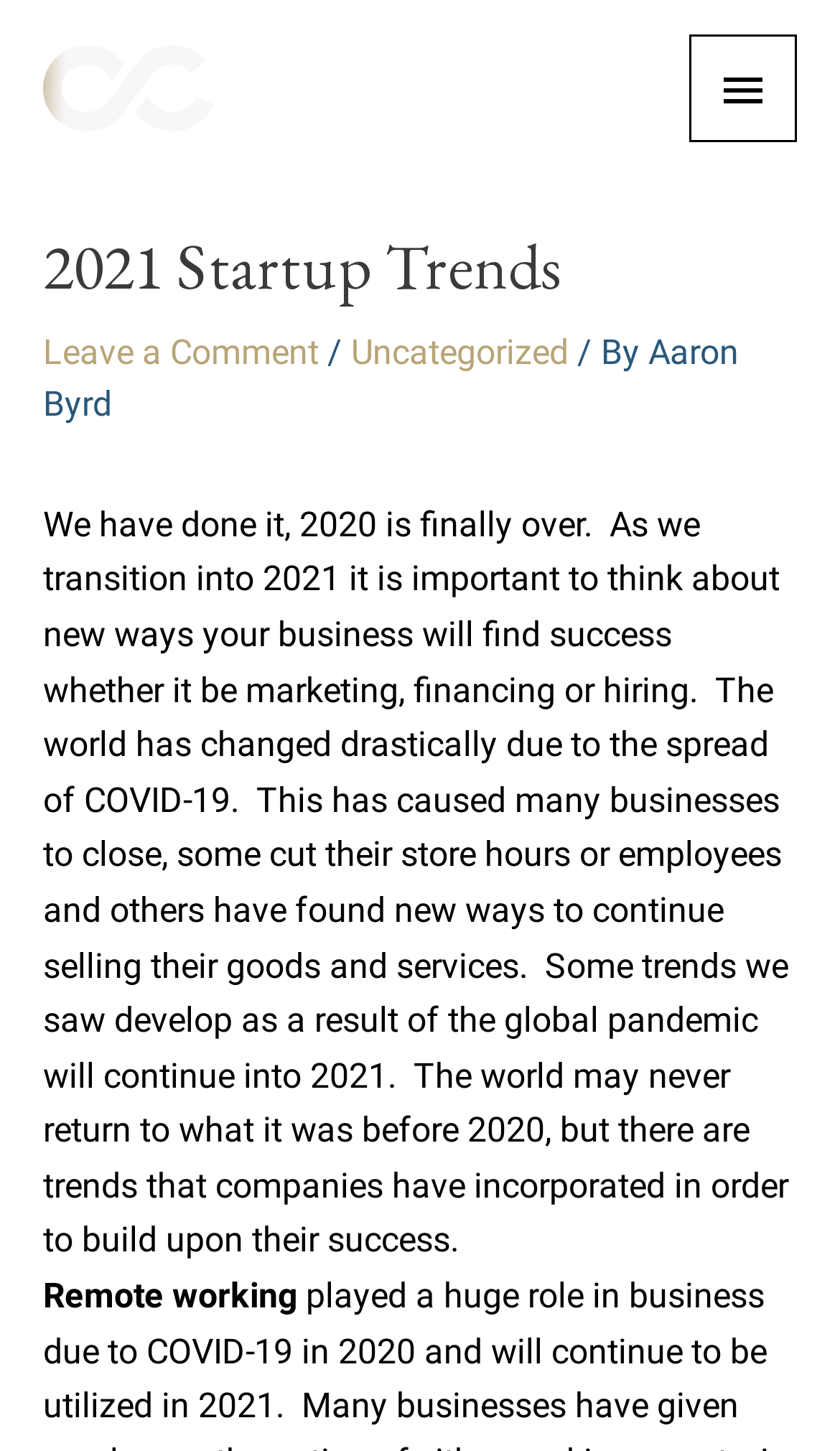What is the main topic of this webpage?
Look at the webpage screenshot and answer the question with a detailed explanation.

Based on the heading '2021 Startup Trends' and the content of the webpage, it is clear that the main topic of this webpage is about startup trends in 2021.